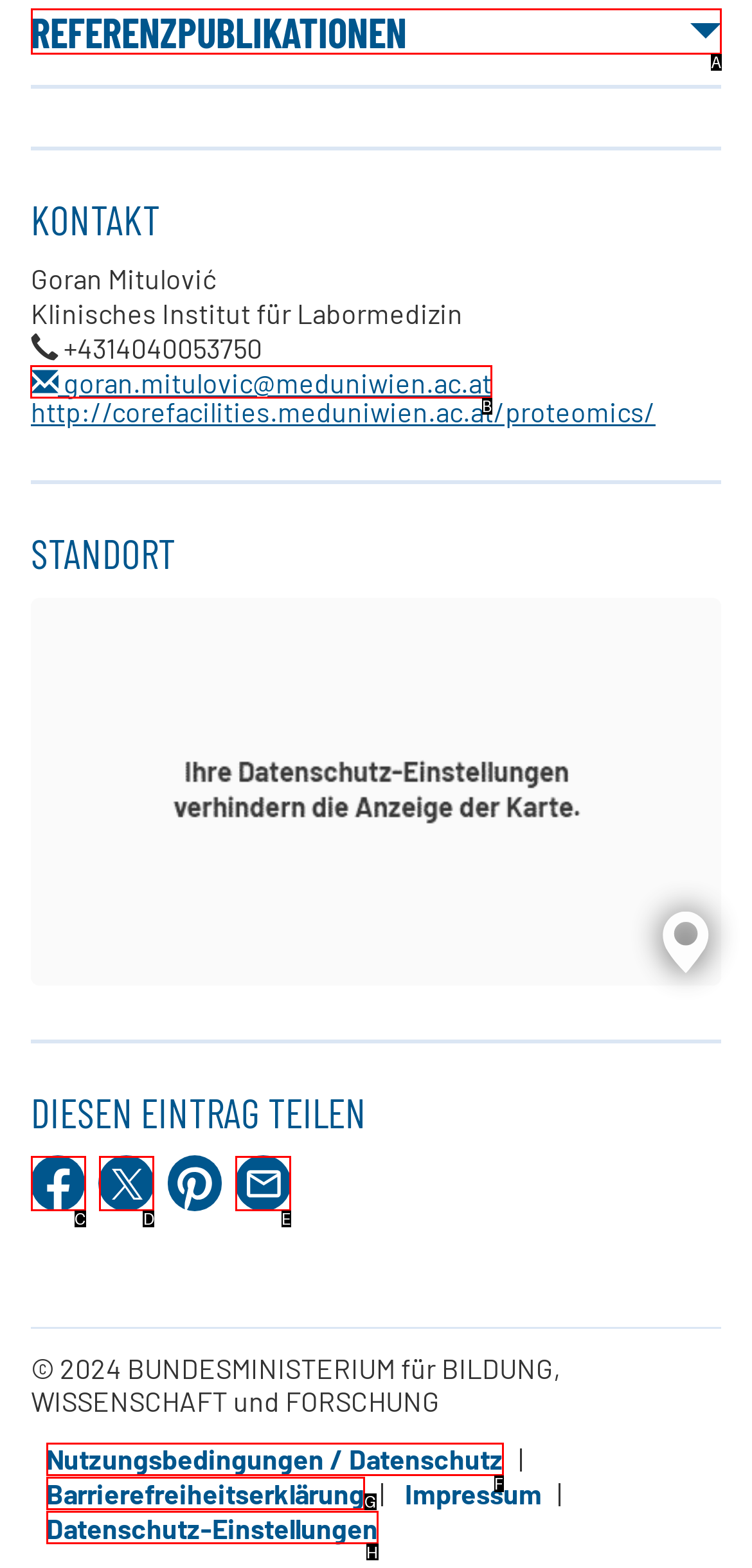Tell me which element should be clicked to achieve the following objective: Contact Goran Mitulović via email
Reply with the letter of the correct option from the displayed choices.

B